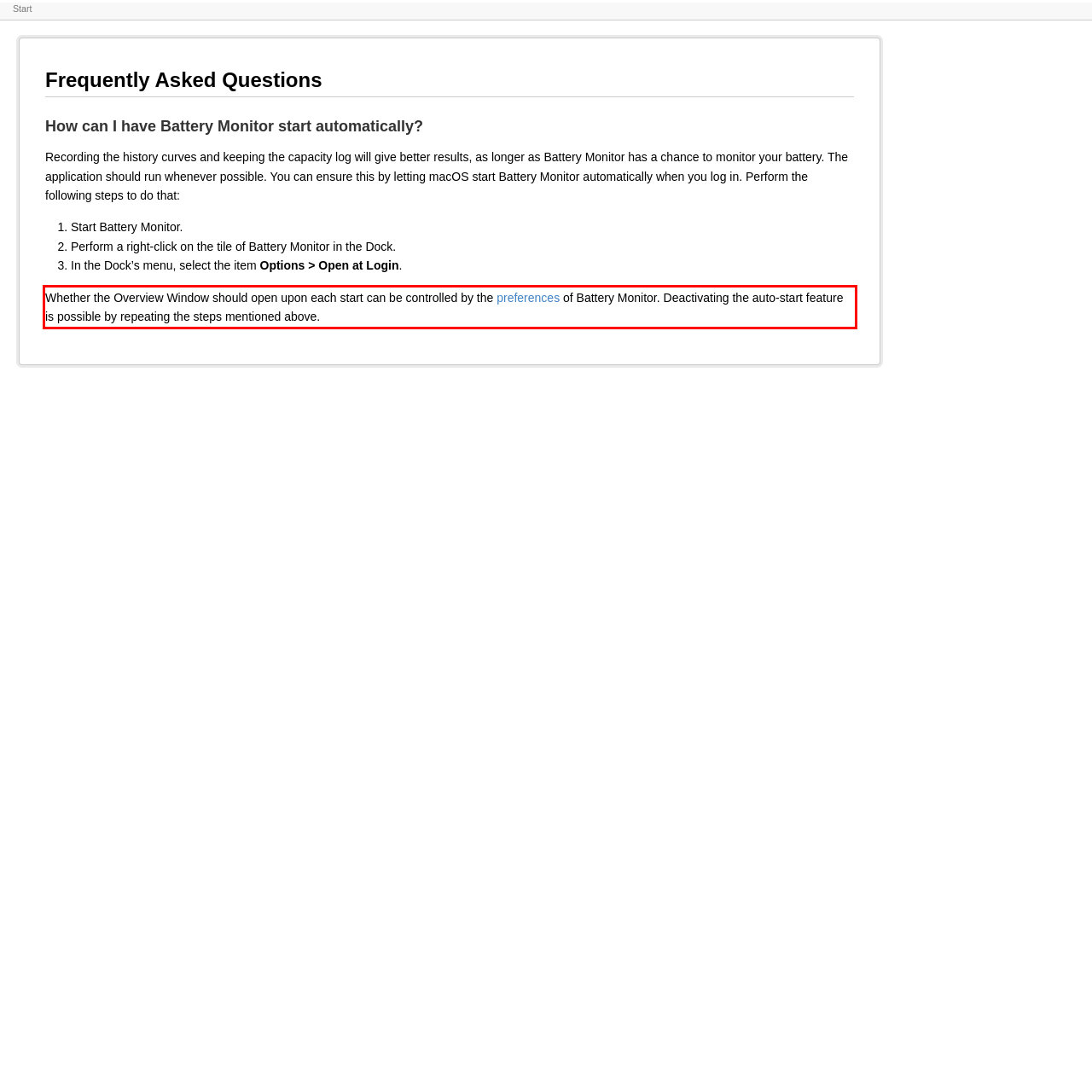Please identify and extract the text from the UI element that is surrounded by a red bounding box in the provided webpage screenshot.

Whether the Overview Window should open upon each start can be controlled by the preferences of Battery Monitor. Deactivating the auto-start feature is possible by repeating the steps mentioned above.